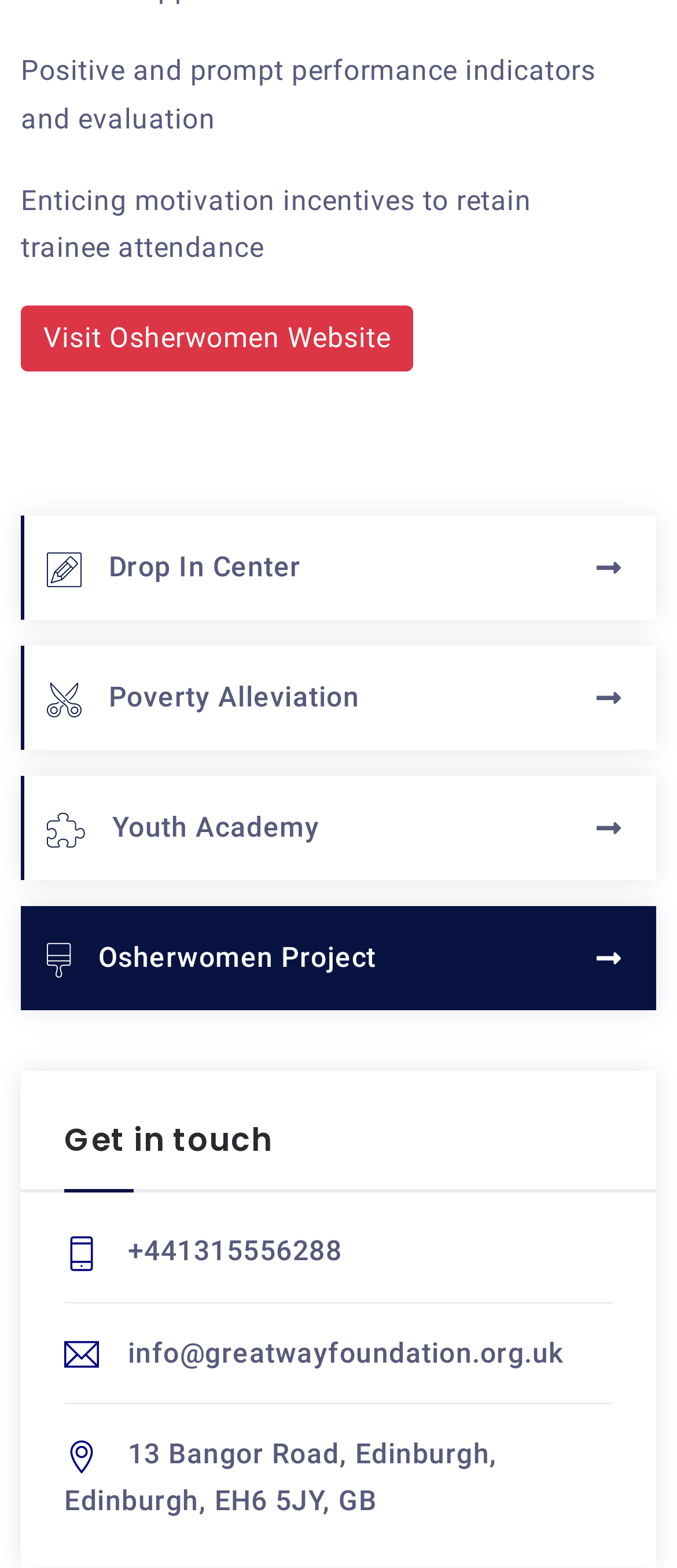What is the email address to contact?
Please look at the screenshot and answer using one word or phrase.

info@greatwayfoundation.org.uk